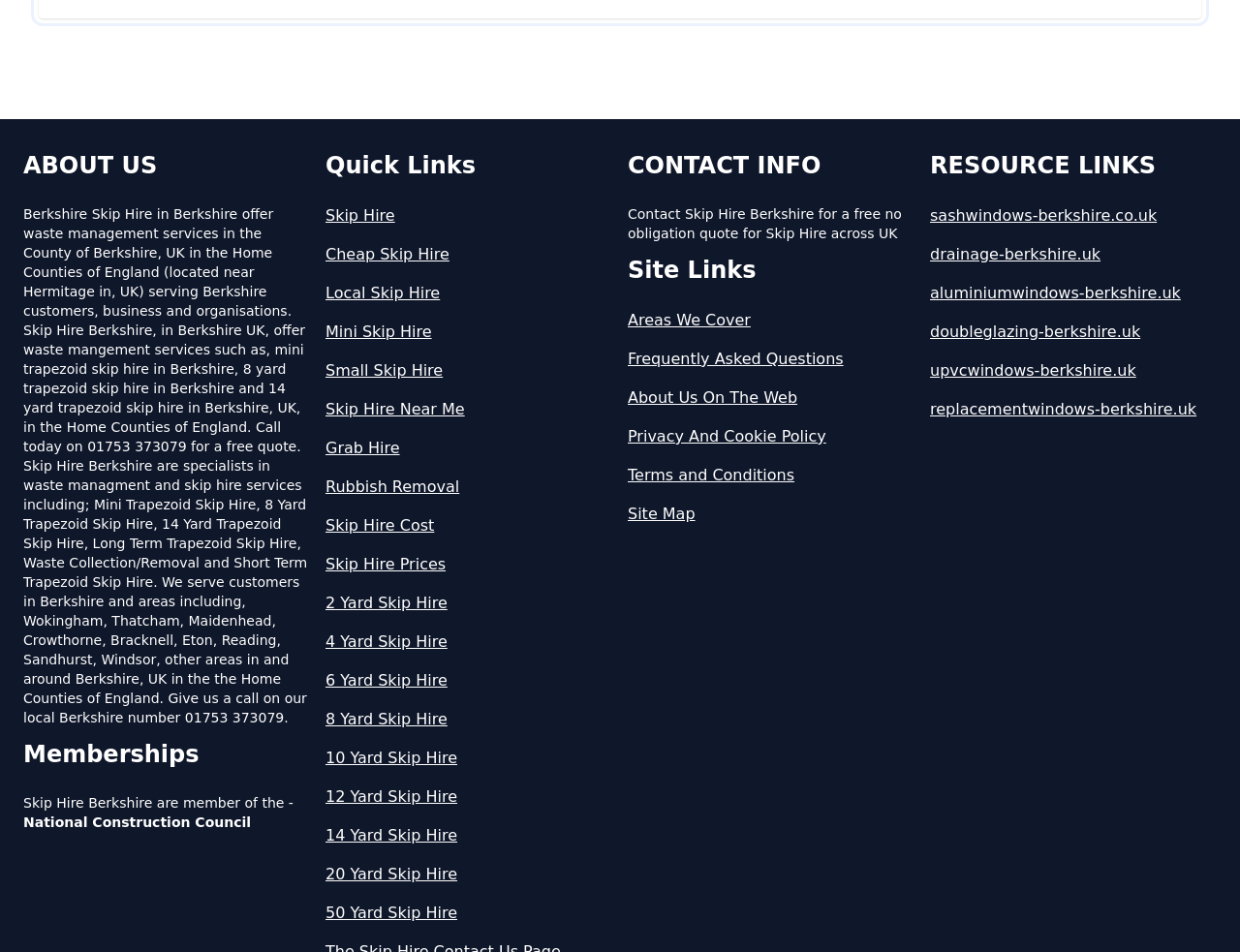Utilize the details in the image to thoroughly answer the following question: What services does Skip Hire Berkshire offer?

Based on the webpage, Skip Hire Berkshire offers various waste management services including mini trapezoid skip hire, 8 yard trapezoid skip hire, 14 yard trapezoid skip hire, long term trapezoid skip hire, waste collection/removal, and short term trapezoid skip hire.